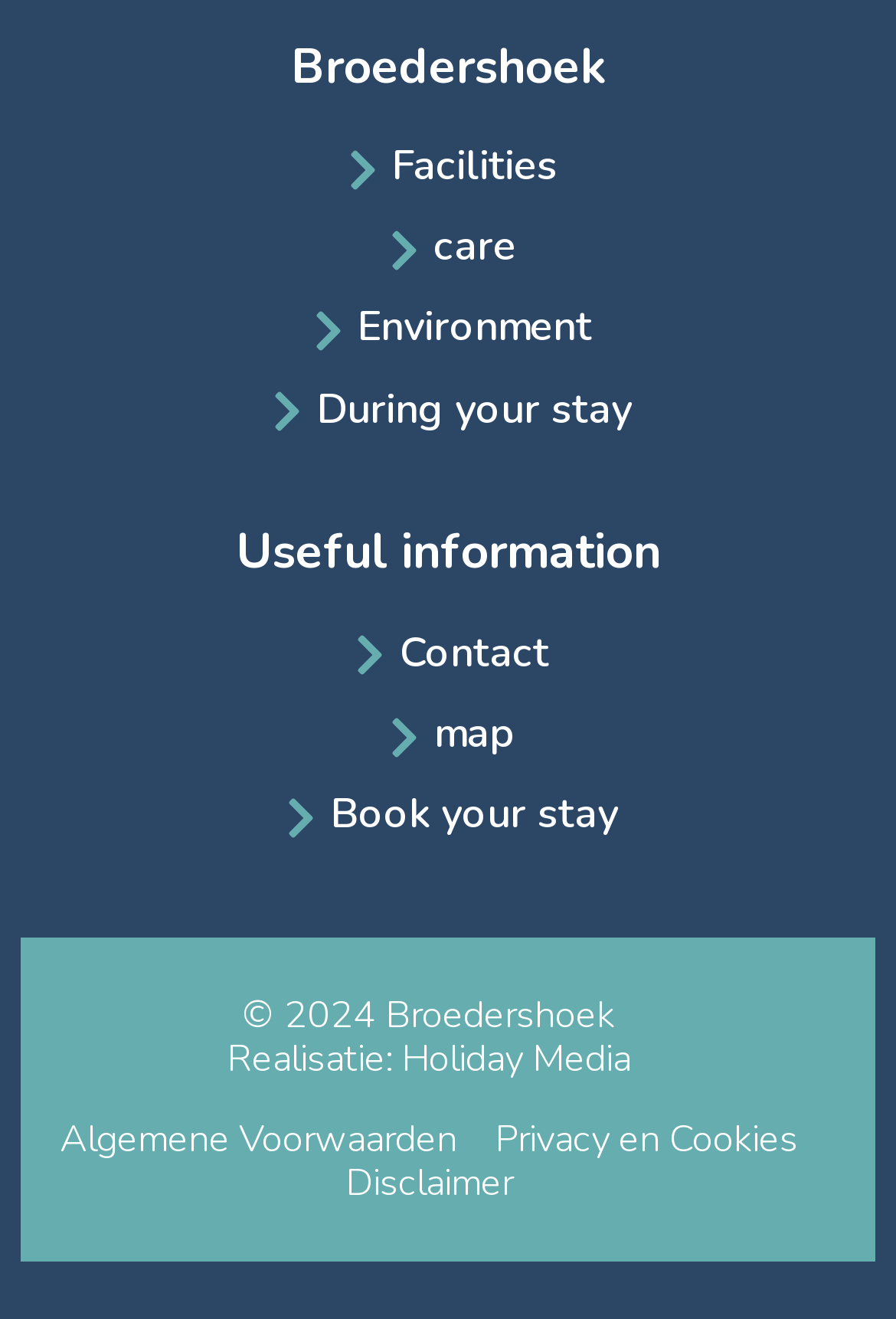Please identify the coordinates of the bounding box for the clickable region that will accomplish this instruction: "Book your stay now".

[0.31, 0.596, 0.69, 0.638]